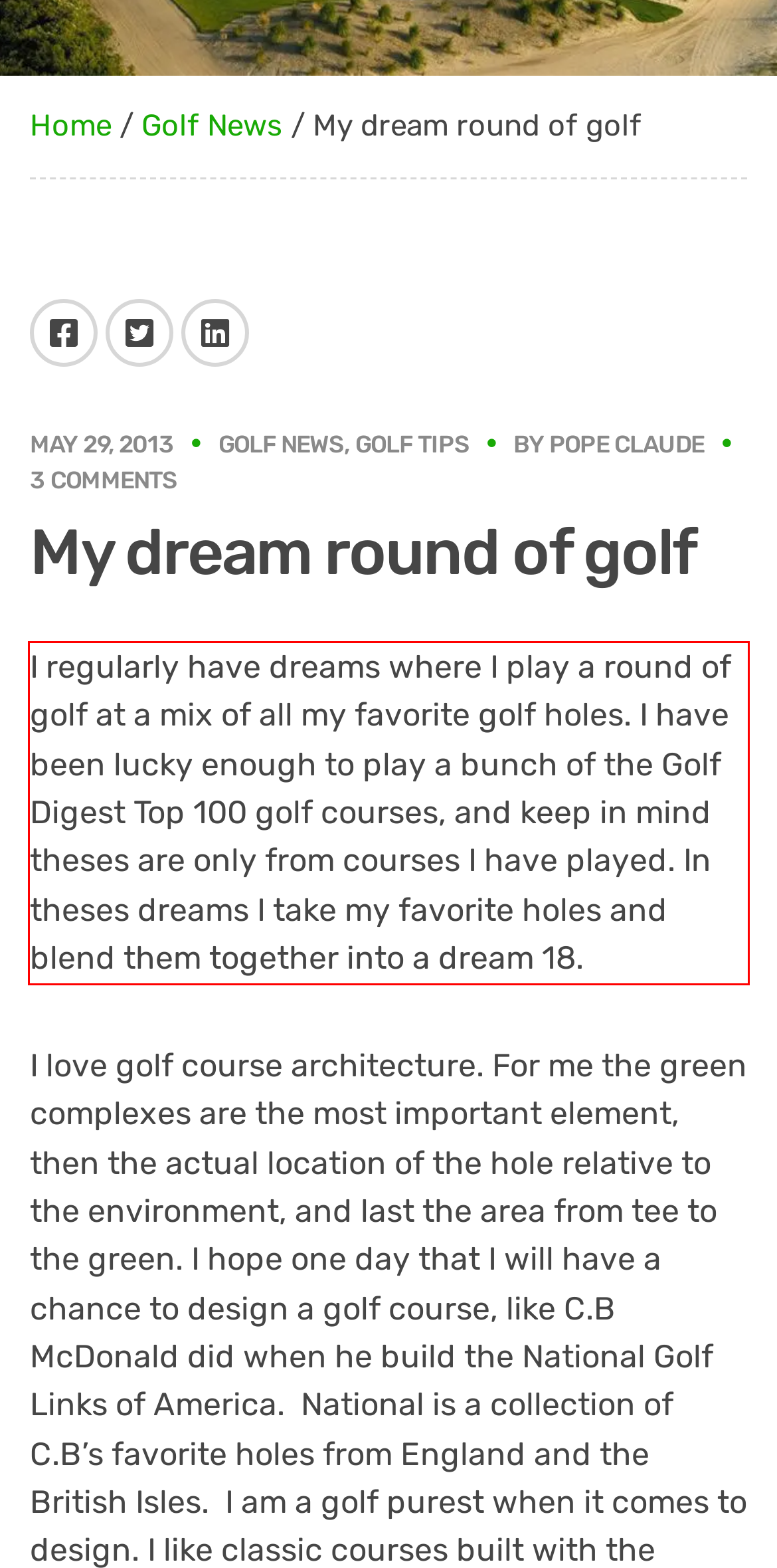Review the webpage screenshot provided, and perform OCR to extract the text from the red bounding box.

I regularly have dreams where I play a round of golf at a mix of all my favorite golf holes. I have been lucky enough to play a bunch of the Golf Digest Top 100 golf courses, and keep in mind theses are only from courses I have played. In theses dreams I take my favorite holes and blend them together into a dream 18.